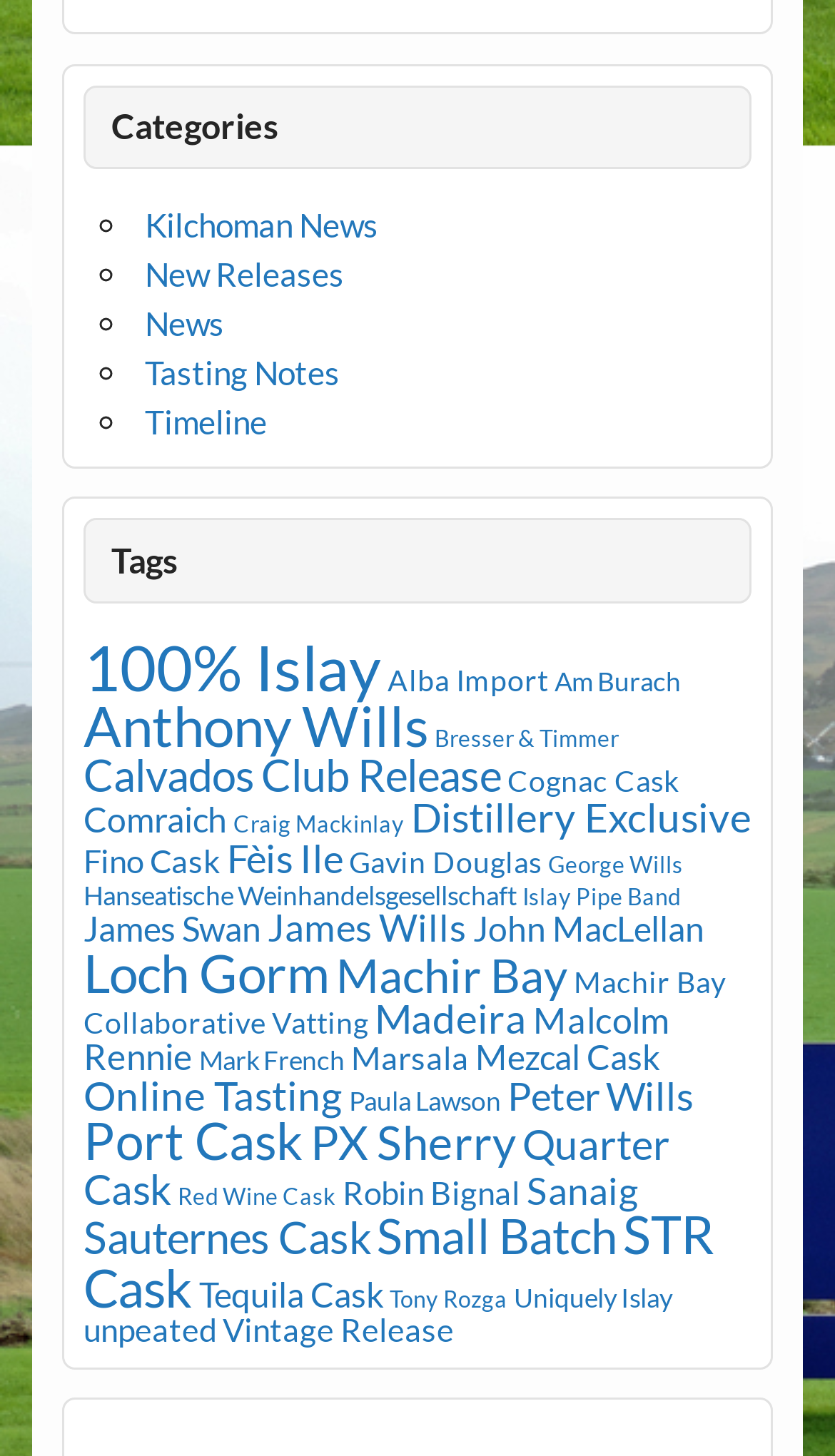How many links are under the 'Tags' heading?
Give a thorough and detailed response to the question.

I counted the number of links under the 'Tags' heading, and there are 47 links, each representing a different tag.